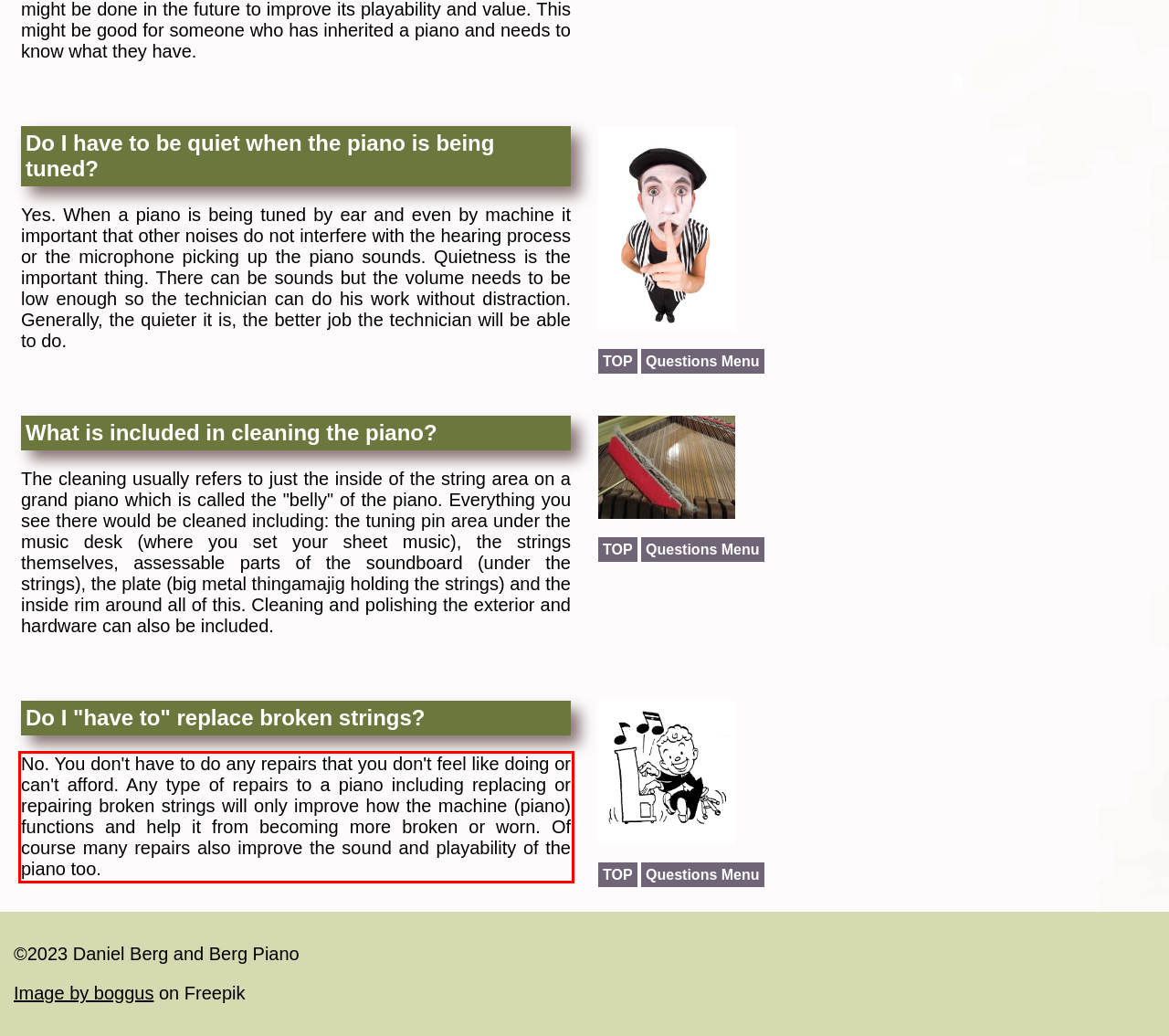Given the screenshot of the webpage, identify the red bounding box, and recognize the text content inside that red bounding box.

No. You don't have to do any repairs that you don't feel like doing or can't afford. Any type of repairs to a piano including replacing or repairing broken strings will only improve how the machine (piano) functions and help it from becoming more broken or worn. Of course many repairs also improve the sound and playability of the piano too.